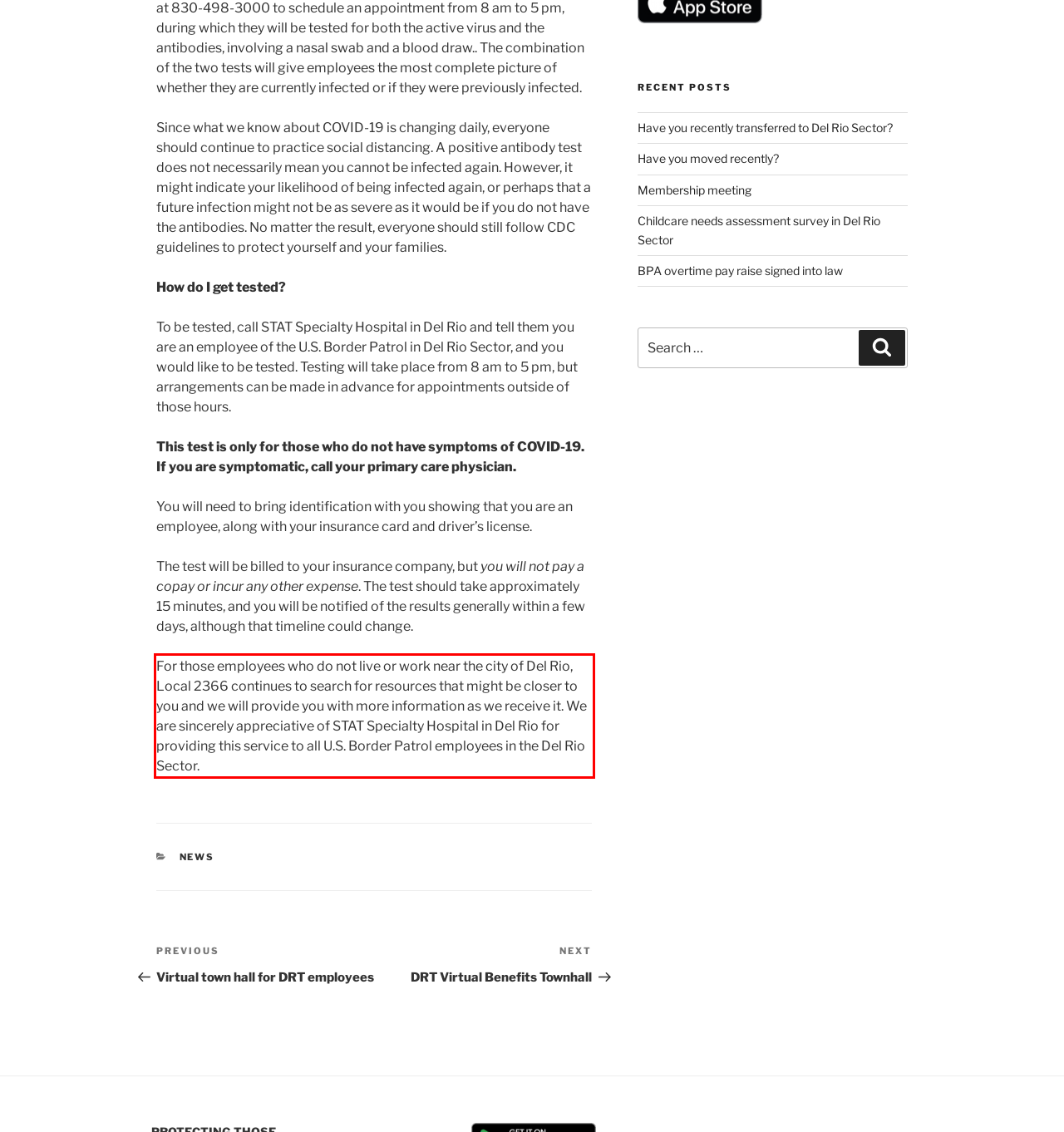Using the webpage screenshot, recognize and capture the text within the red bounding box.

For those employees who do not live or work near the city of Del Rio, Local 2366 continues to search for resources that might be closer to you and we will provide you with more information as we receive it. We are sincerely appreciative of STAT Specialty Hospital in Del Rio for providing this service to all U.S. Border Patrol employees in the Del Rio Sector.